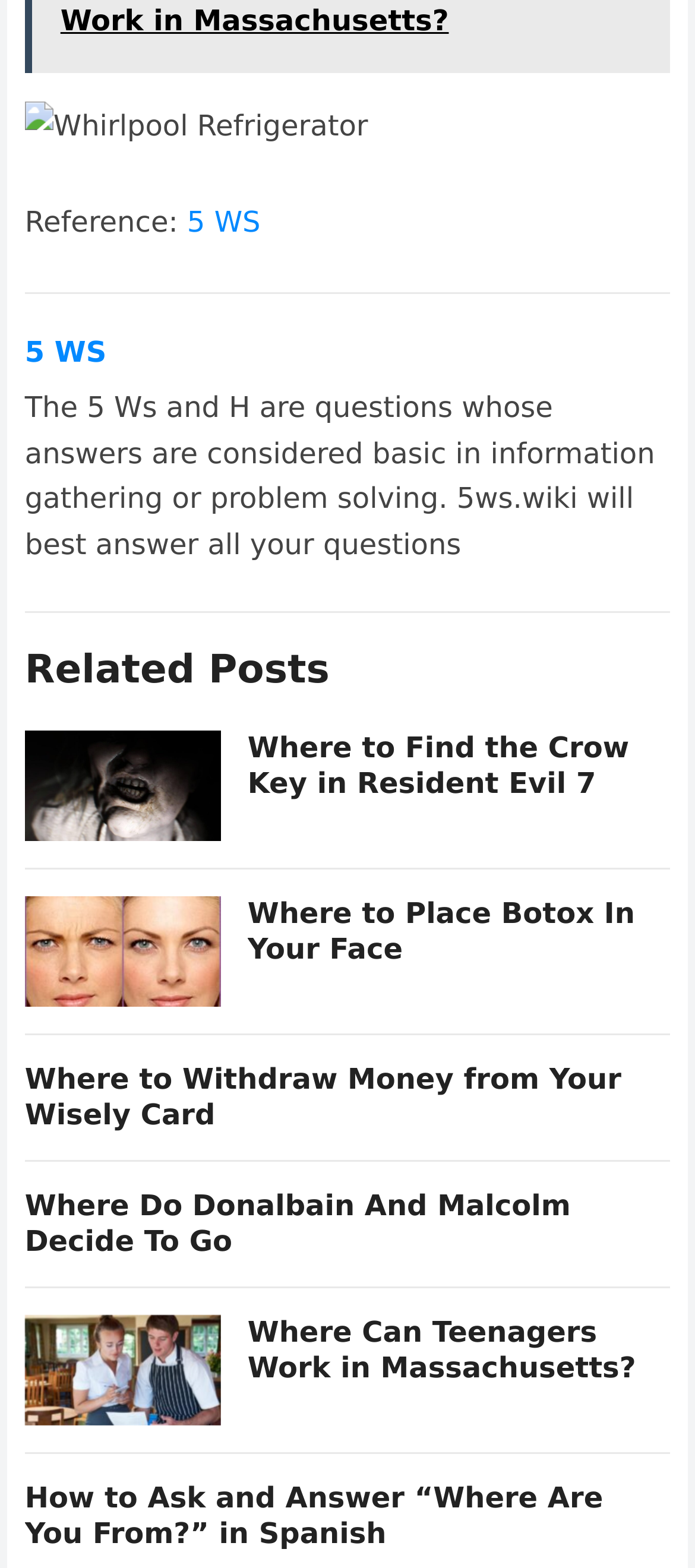What is the title of the first related post?
Please use the image to deliver a detailed and complete answer.

The first related post is titled 'Where to Find the Crow Key in Resident Evil 7', as indicated by the heading element with the same text, and it also has a link and an image with the same title.